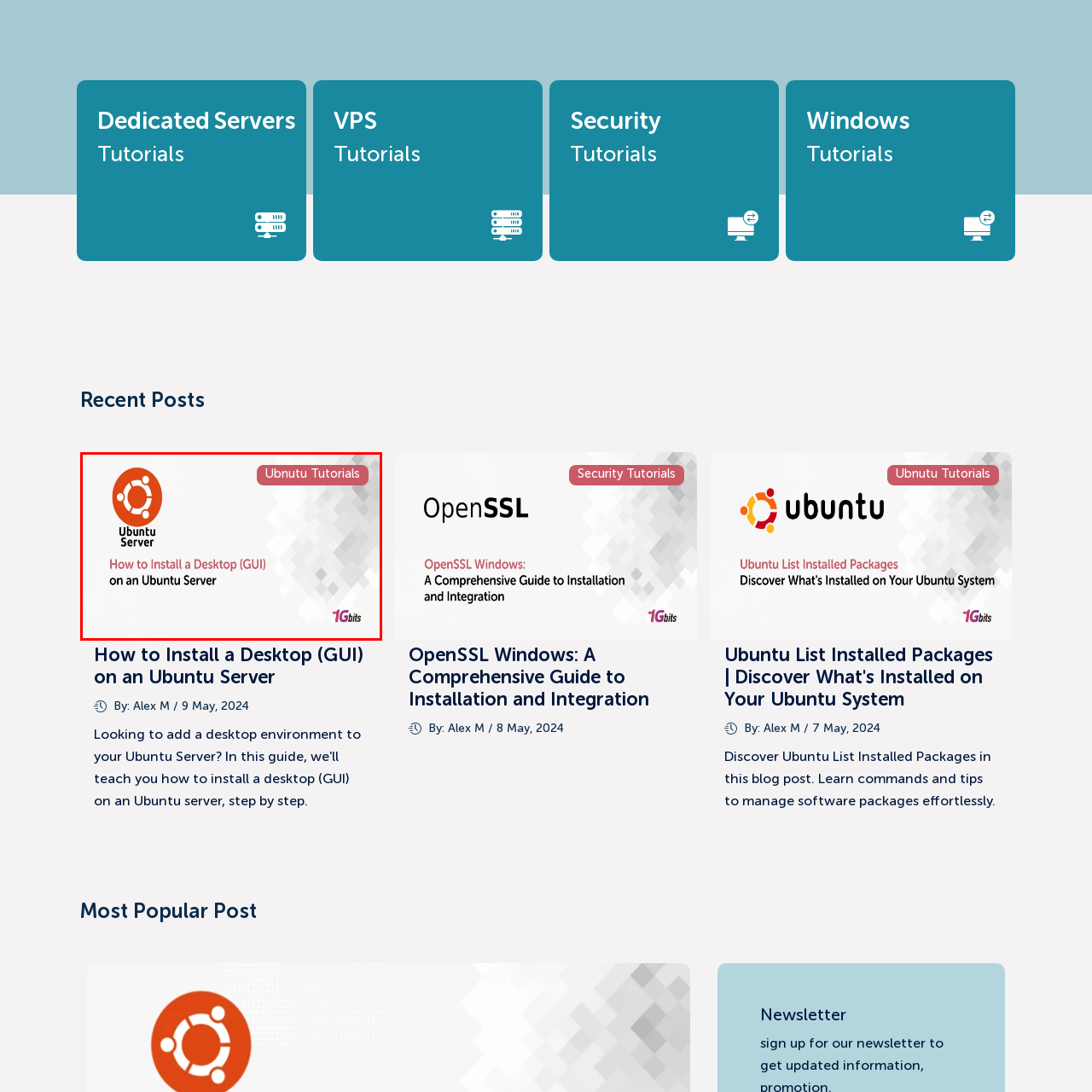Provide a comprehensive description of the image highlighted within the red bounding box.

The image features a tutorial titled "How to Install a Desktop (GUI) on an Ubuntu Server." It includes the recognizable Ubuntu logo on the left, symbolizing the operating system's focus on user-friendly experiences. The tutorial title, presented in a prominent font, guides users through the process of adding a graphical user interface (GUI) to their Ubuntu server. The top right corner displays a label for "Ubuntu Tutorials," signifying the category this content falls under. The background blends light colors with a pixelated design, enhancing the visual appeal of the instructional content aimed at enhancing user versatility with Ubuntu servers.